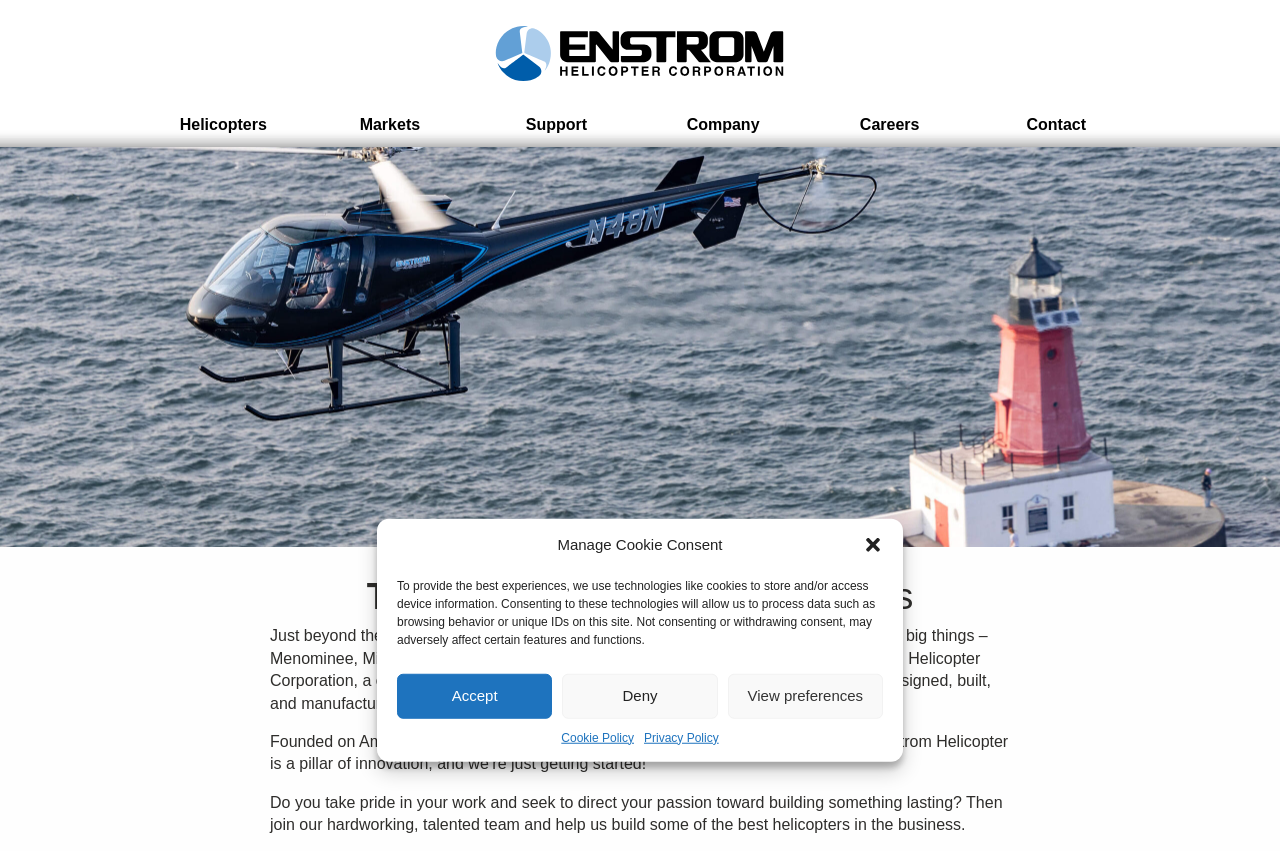Extract the main heading from the webpage content.

Take Your Career to New Heights